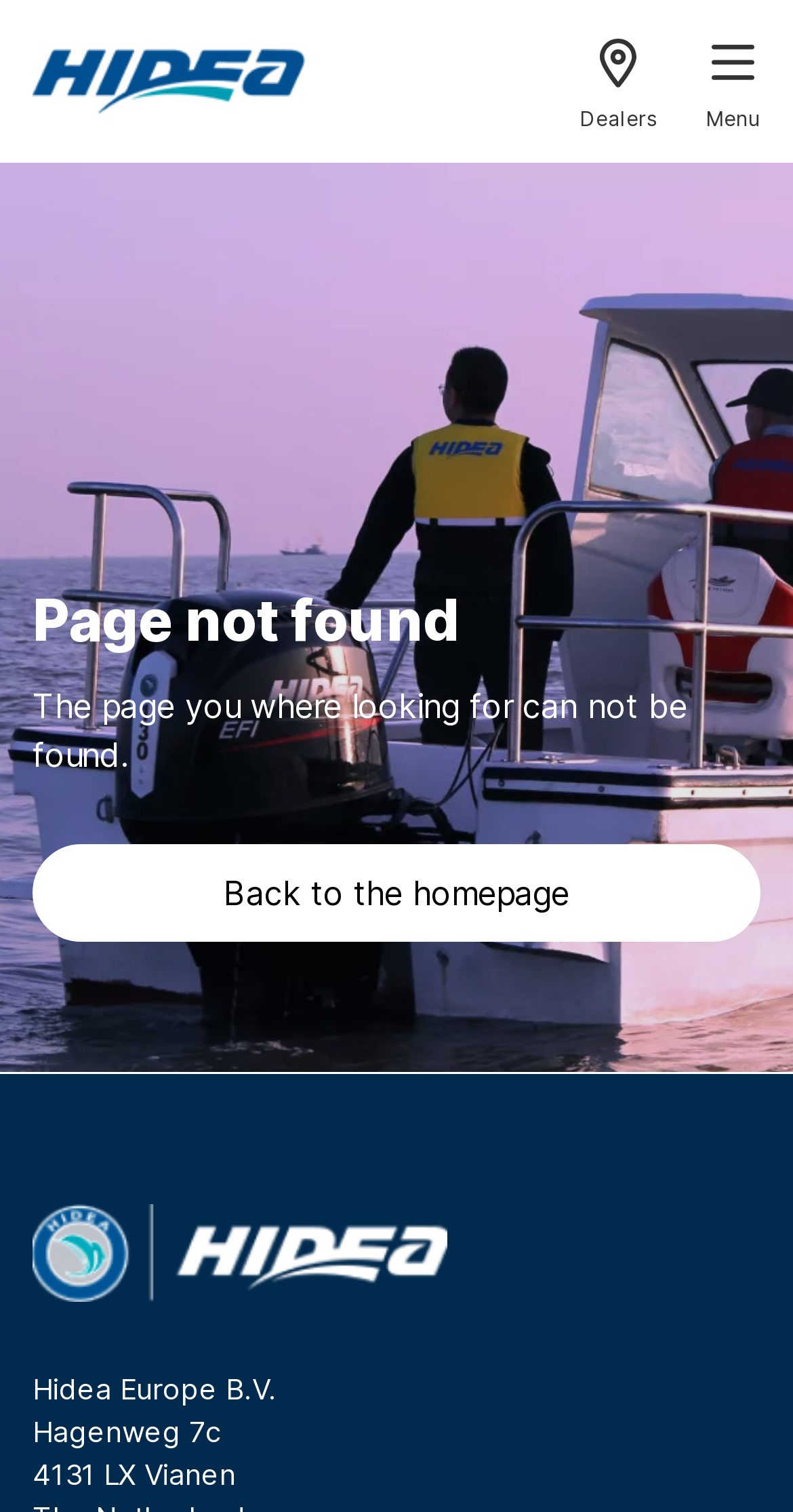What is the error message on the page?
Answer with a single word or phrase, using the screenshot for reference.

Page not found